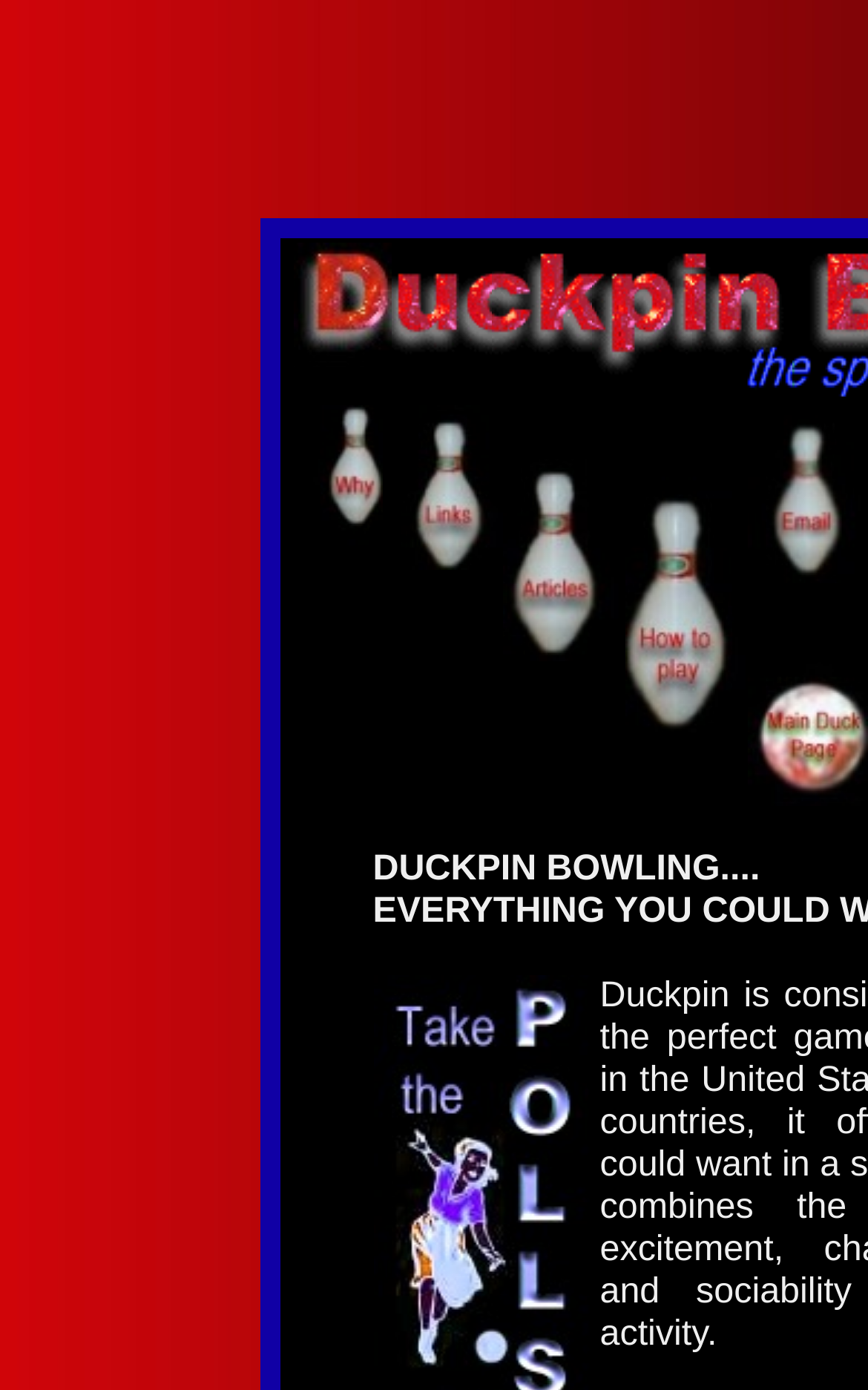Describe every aspect of the webpage comprehensively.

The webpage is about Duckpin Bowling, with a prominent header section at the top featuring five images, each with a different size and layout. Below the header, there are five main sections, each contained within a table cell. The first section is titled "Why this site" and features a link and an image. The second section is titled "Links" and also features a link and an image. The third section is titled "Articles" and has a link and an image. The fourth section is titled "How to play" and contains a link and an image. The fifth and final section is titled "EmailHome" and has two links, "Email" and "Home", each with an accompanying image.

Below the header and main sections, there is a large block of text titled "DUCKPIN BOWLING...." that takes up most of the remaining space on the page.